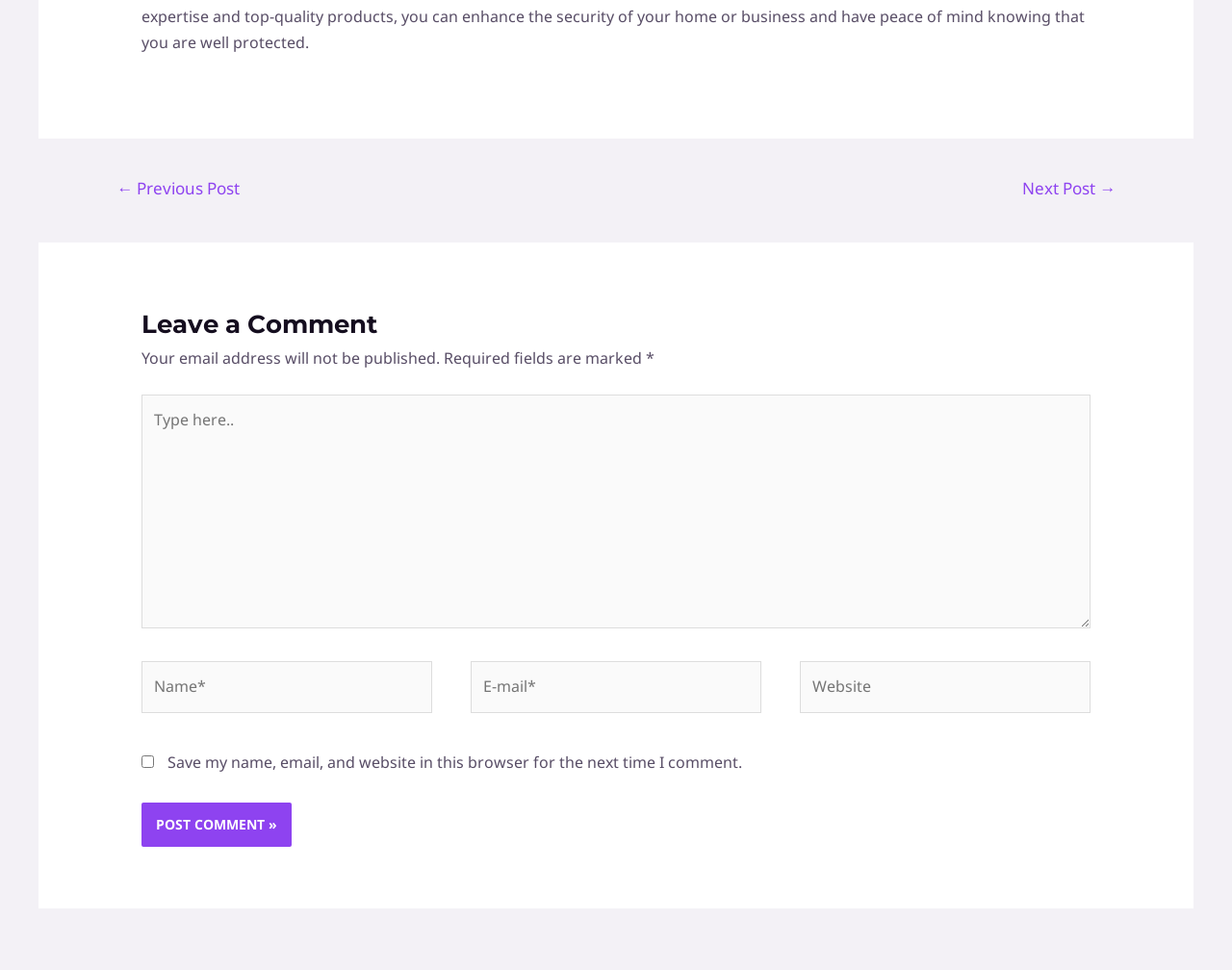Observe the image and answer the following question in detail: What is the label of the first textbox in the comment form?

The first textbox in the comment form has a label 'Type here..' and is a required field, indicated by the 'required: True' property. This suggests that it is the main comment input field.